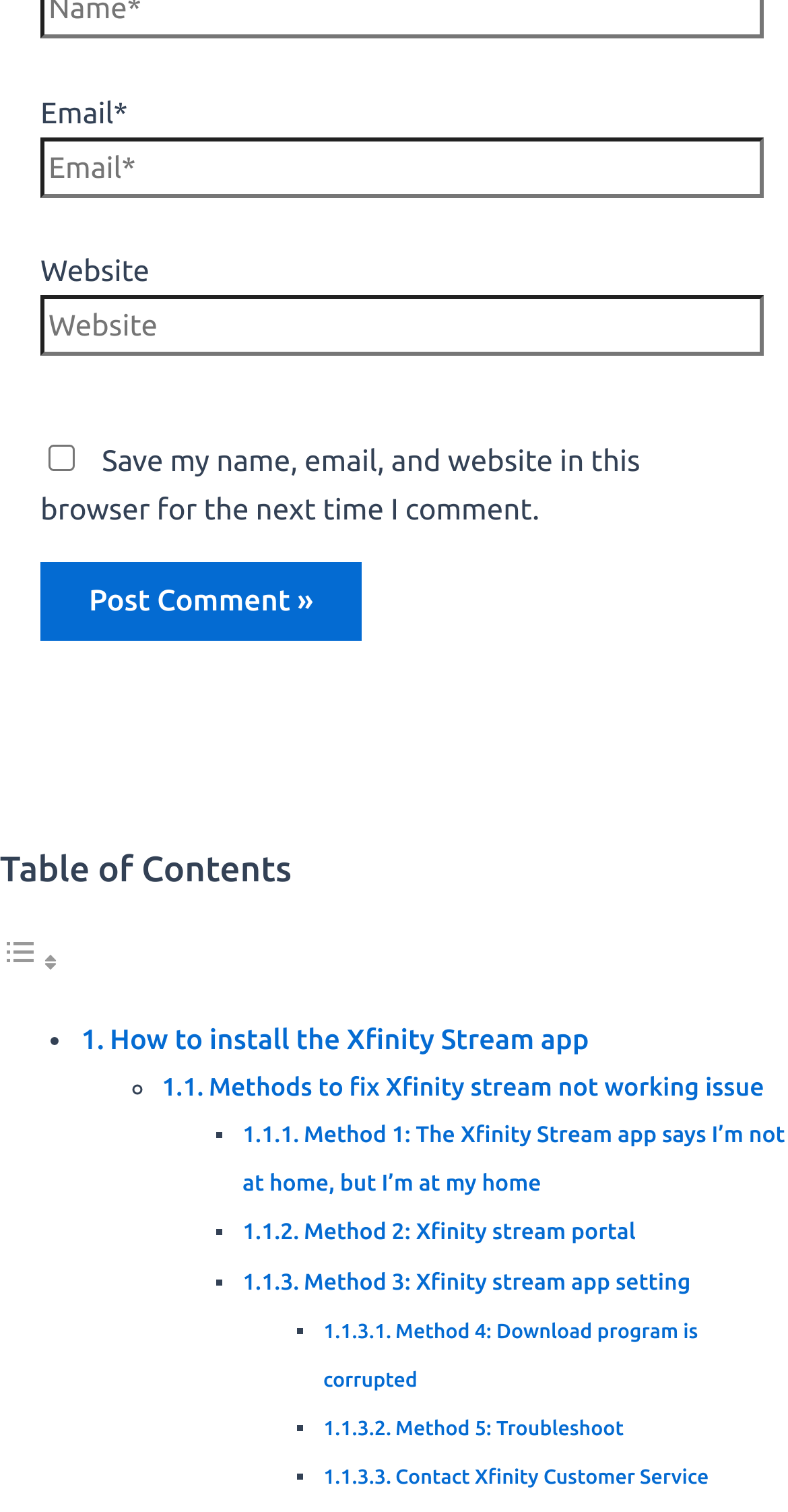Can you provide the bounding box coordinates for the element that should be clicked to implement the instruction: "Contact Xfinity Customer Service"?

[0.502, 0.969, 0.899, 0.984]